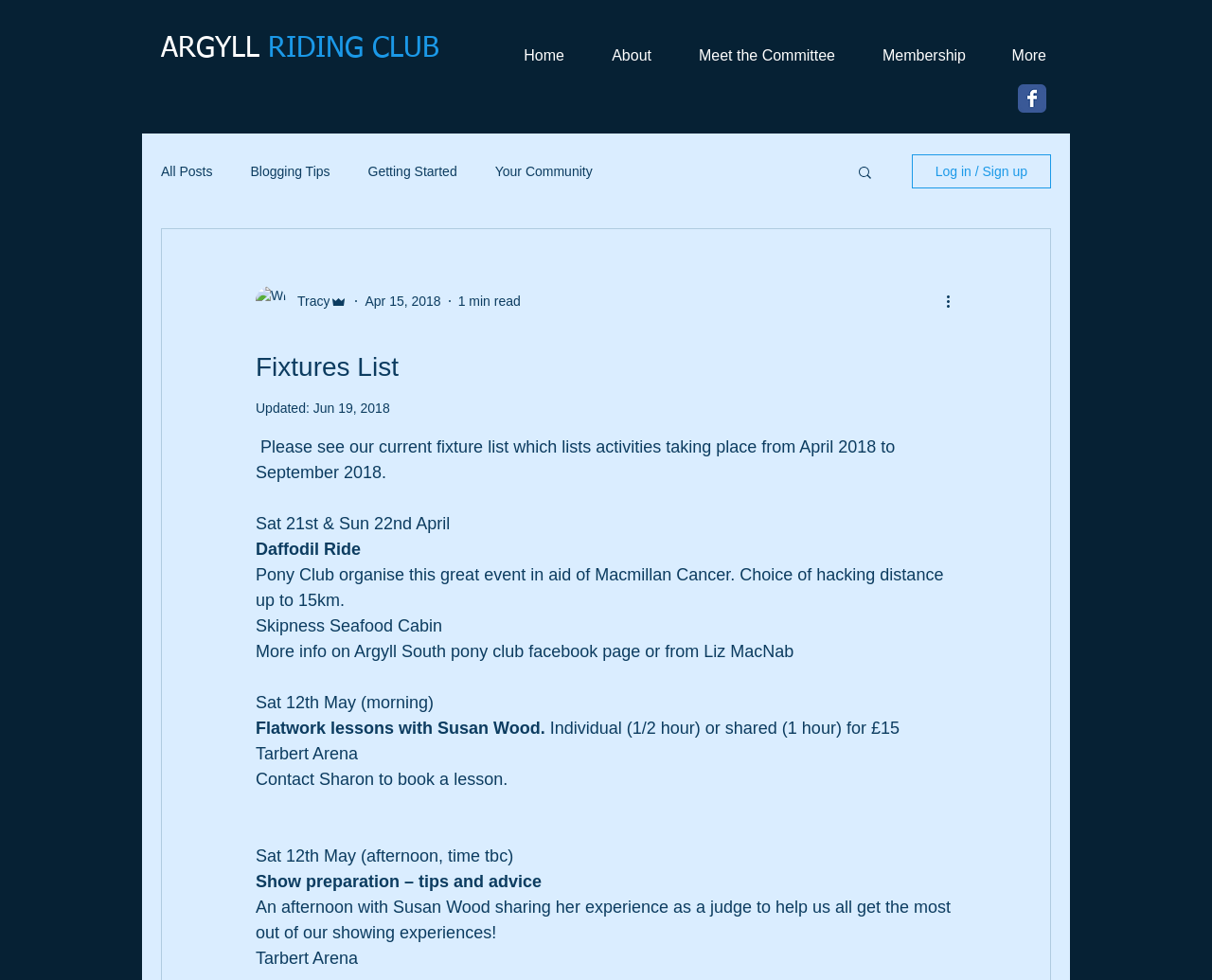Please find the bounding box for the following UI element description. Provide the coordinates in (top-left x, top-left y, bottom-right x, bottom-right y) format, with values between 0 and 1: Guest Guest

None